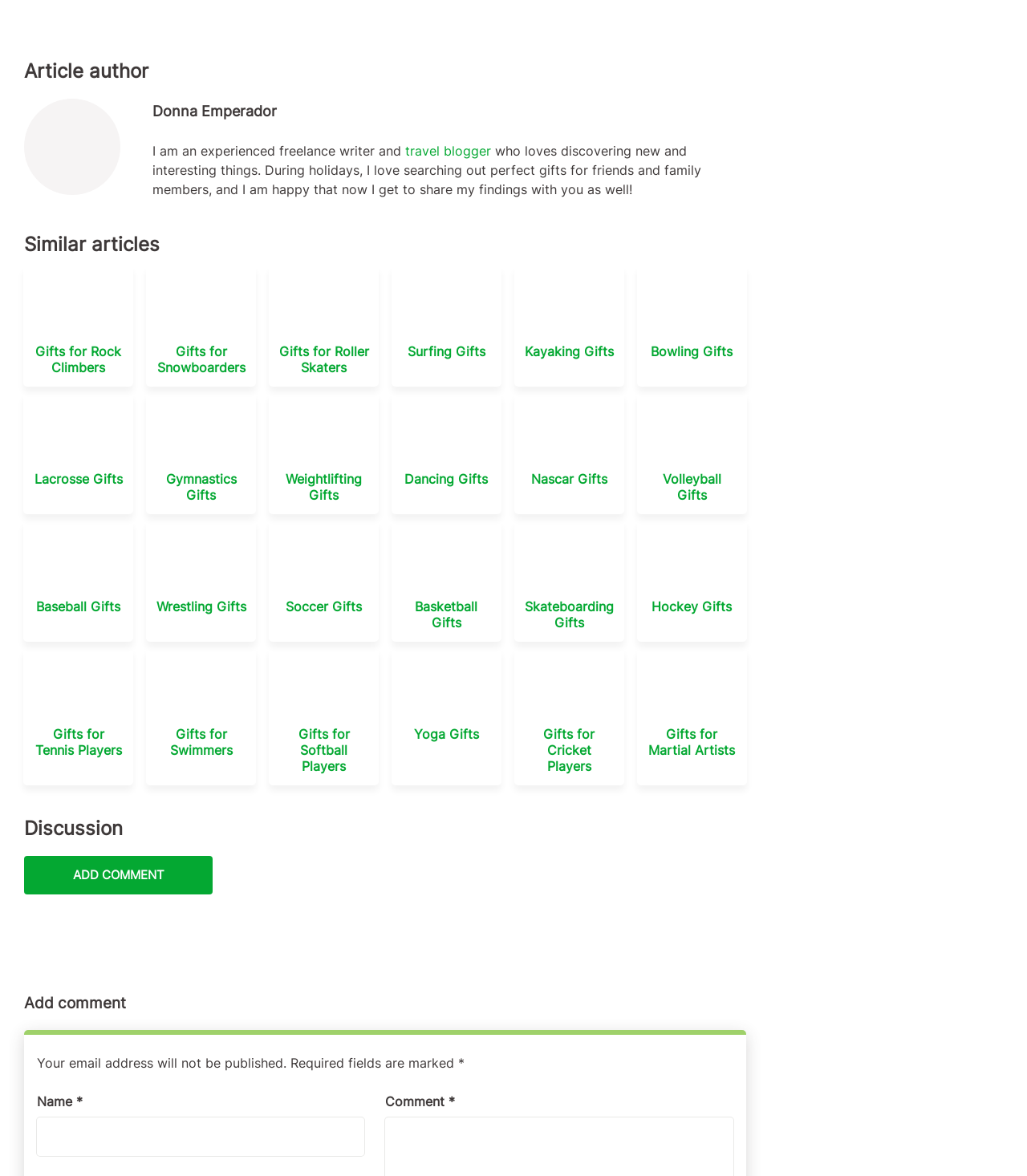Find the bounding box coordinates of the clickable area required to complete the following action: "Read about the author".

[0.023, 0.053, 0.727, 0.069]